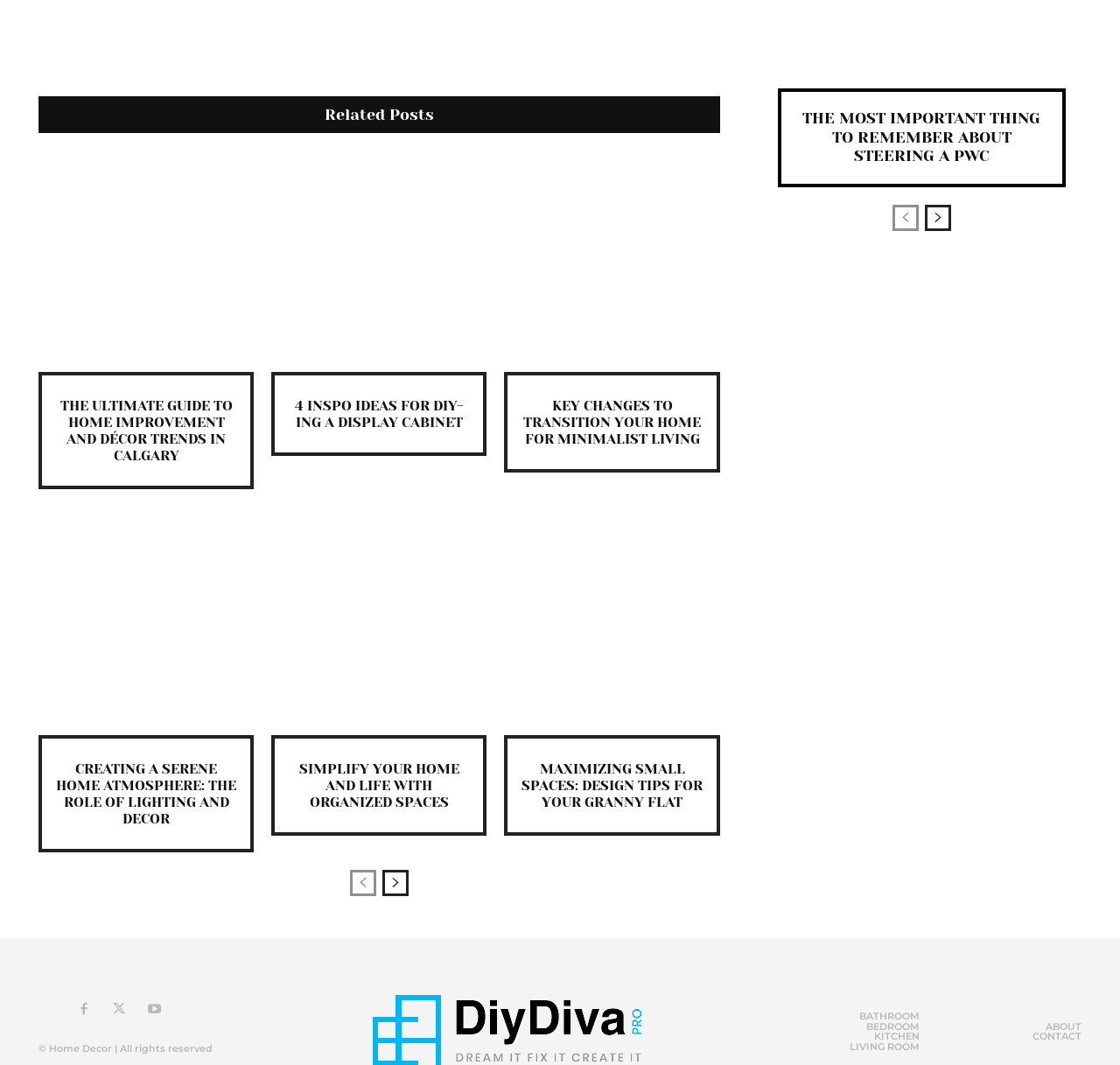Please determine the bounding box coordinates of the element's region to click in order to carry out the following instruction: "Click on the FNC link". The coordinates should be four float numbers between 0 and 1, i.e., [left, top, right, bottom].

None